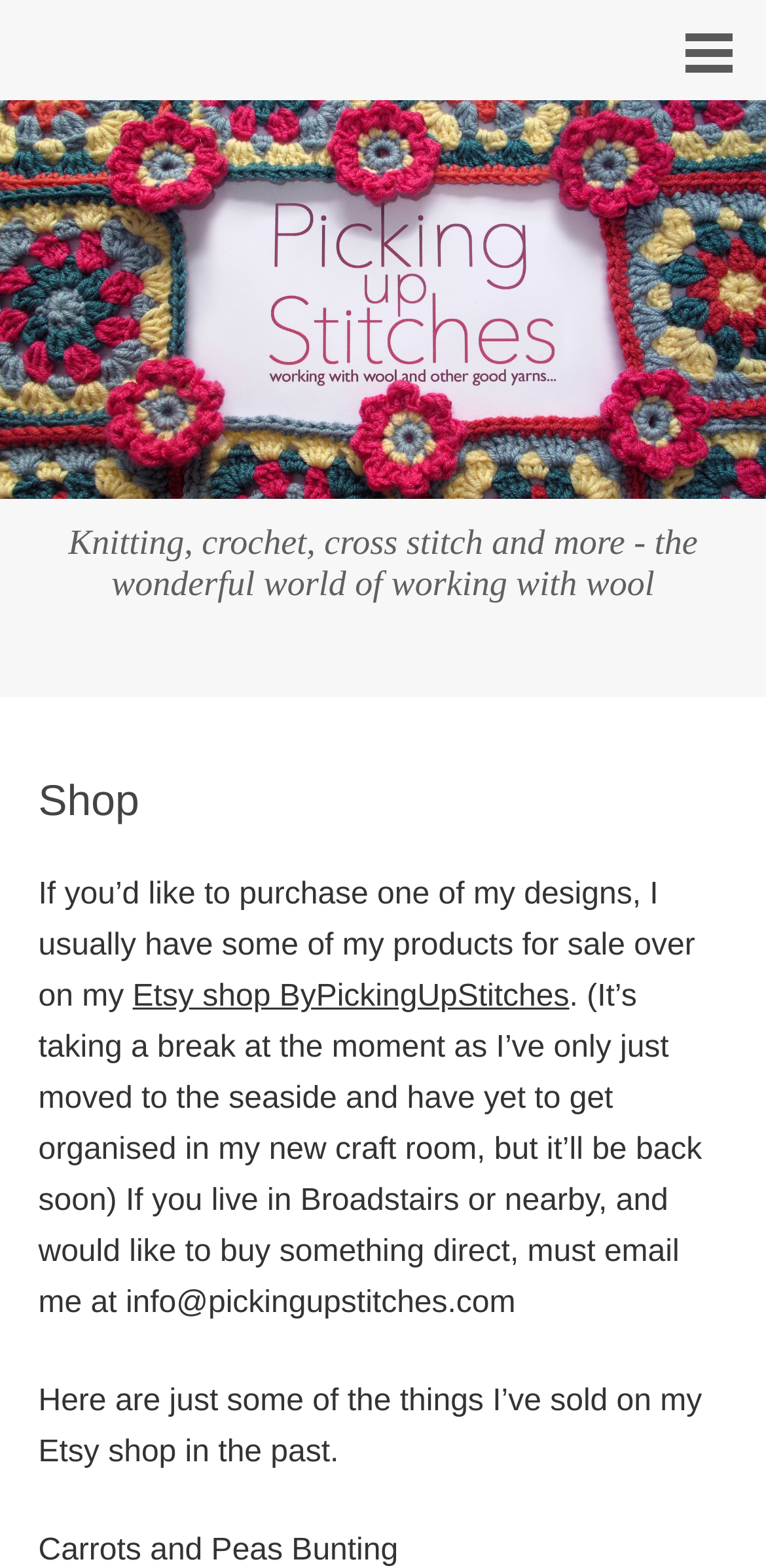What is the email address to contact the designer for direct purchases?
Observe the image and answer the question with a one-word or short phrase response.

info@pickingupstitches.com